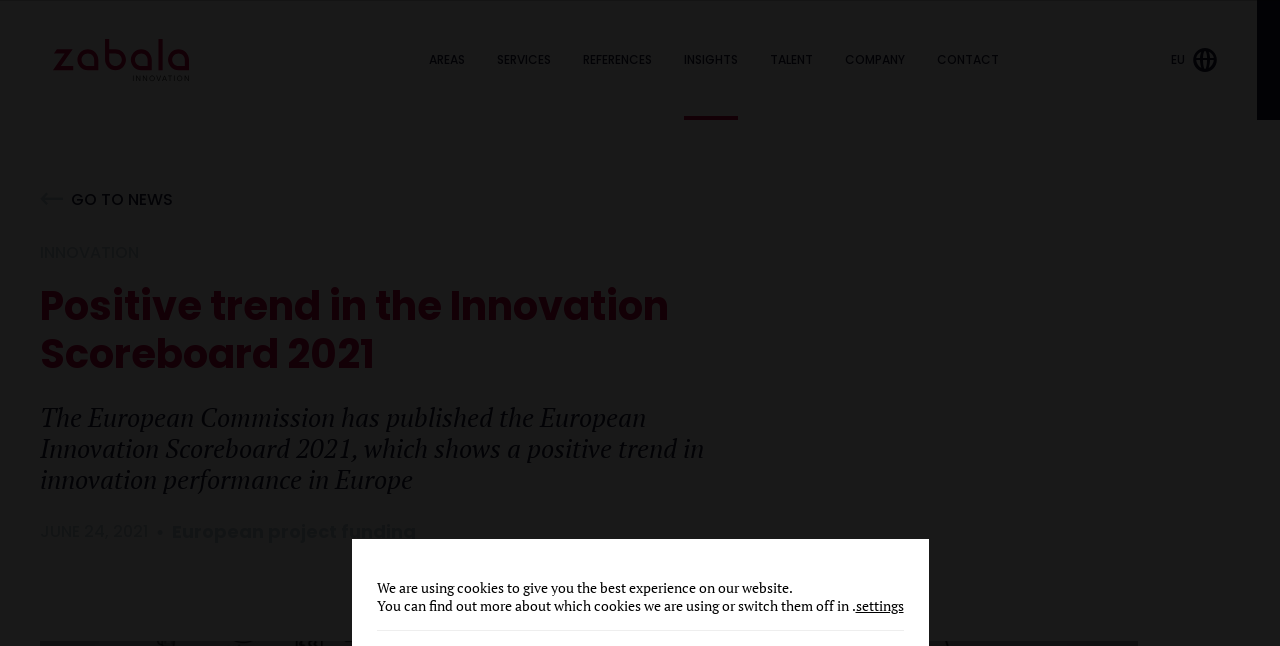Give a detailed account of the webpage.

The webpage is about Zabala Innovation, a leading international consultancy firm in innovation strategy and R&D&I financing. At the top, there is a logo of Zabala Innovation, accompanied by a link to the company's website. Below the logo, there are several links to different sections of the website, including "SUSTAINABLE", "AREAS", "SERVICES", "REFERENCES", "INSIGHTS", "TALENT", "COMPANY", and "CONTACT".

In the main content area, there are several sections. The first section is about the European Innovation Scoreboard 2021, which shows a positive trend in innovation performance in Europe. There is a brief description of the scoreboard and a link to learn more.

Below this section, there are several links to different areas of innovation, including "TRZ Health, Agri-food and Bioeconomy", "Industry, Aerospace", "Climate, Natural Resources and Environment", "Energy, Mobility", "Digitalisation", and "Social challenges". Each link has an accompanying icon.

The next section is about the services offered by Zabala Innovation, including "Proposal writing and project management", "Project support activities", "Positioning", and "Cascade Funding". Each service has a brief description and a link to learn more.

Following this section, there are links to references, including "Our projects", "Success Stories", and "International studies". There is also a section for insights, which includes links to news, publications, and expert opinions.

At the bottom of the page, there are links to the company's talent section, including information about the company, its team, offices, and communication kit. There is also a link to Kaila, a platform for smart innovation ecosystems.

The footer of the page includes links to the company's social media profiles, a link to change the region, and a link to the company's global website. There is also a section for cookies, which explains how the website uses cookies and provides a link to settings.